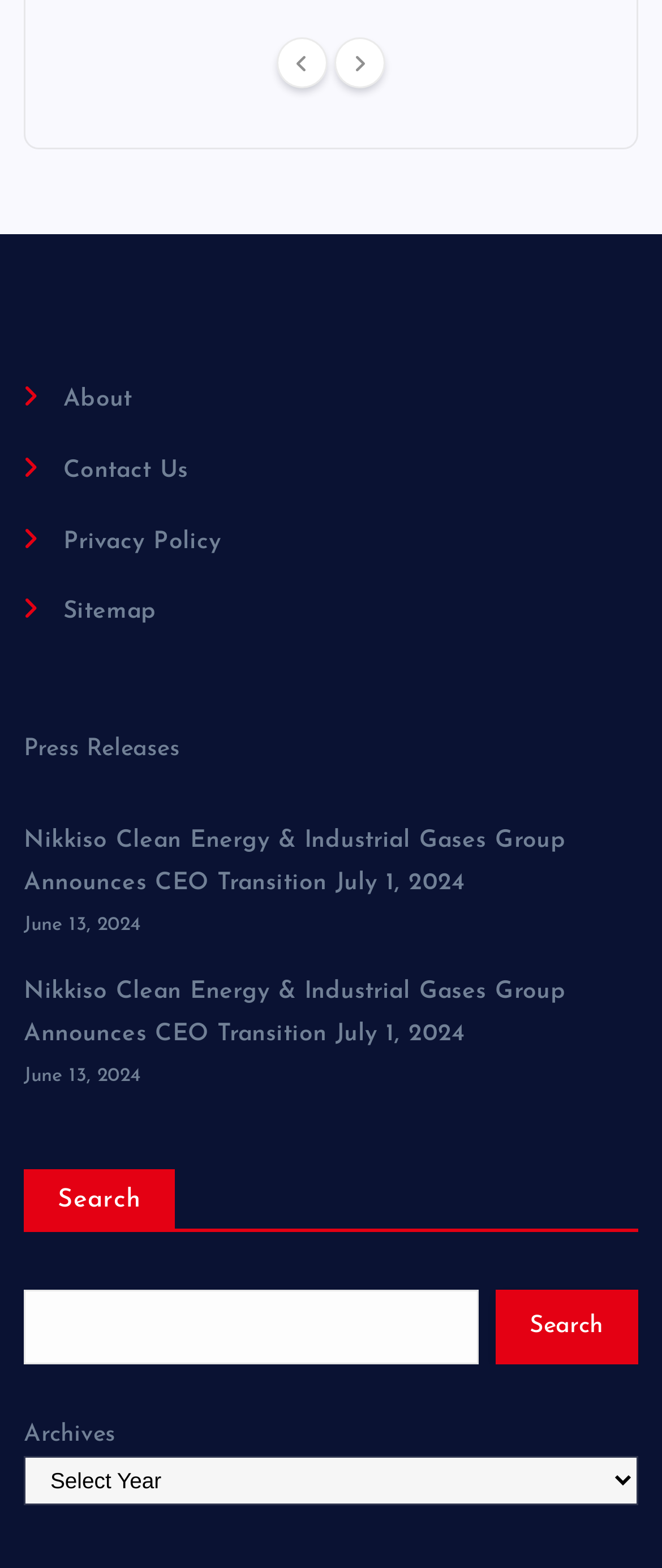What type of content is listed on this webpage?
Refer to the image and give a detailed response to the question.

The presence of links with titles like 'Nikkiso Clean Energy & Industrial Gases Group Announces CEO Transition July 1, 2024' and the 'Press Releases' heading suggest that this webpage lists press releases or news articles.